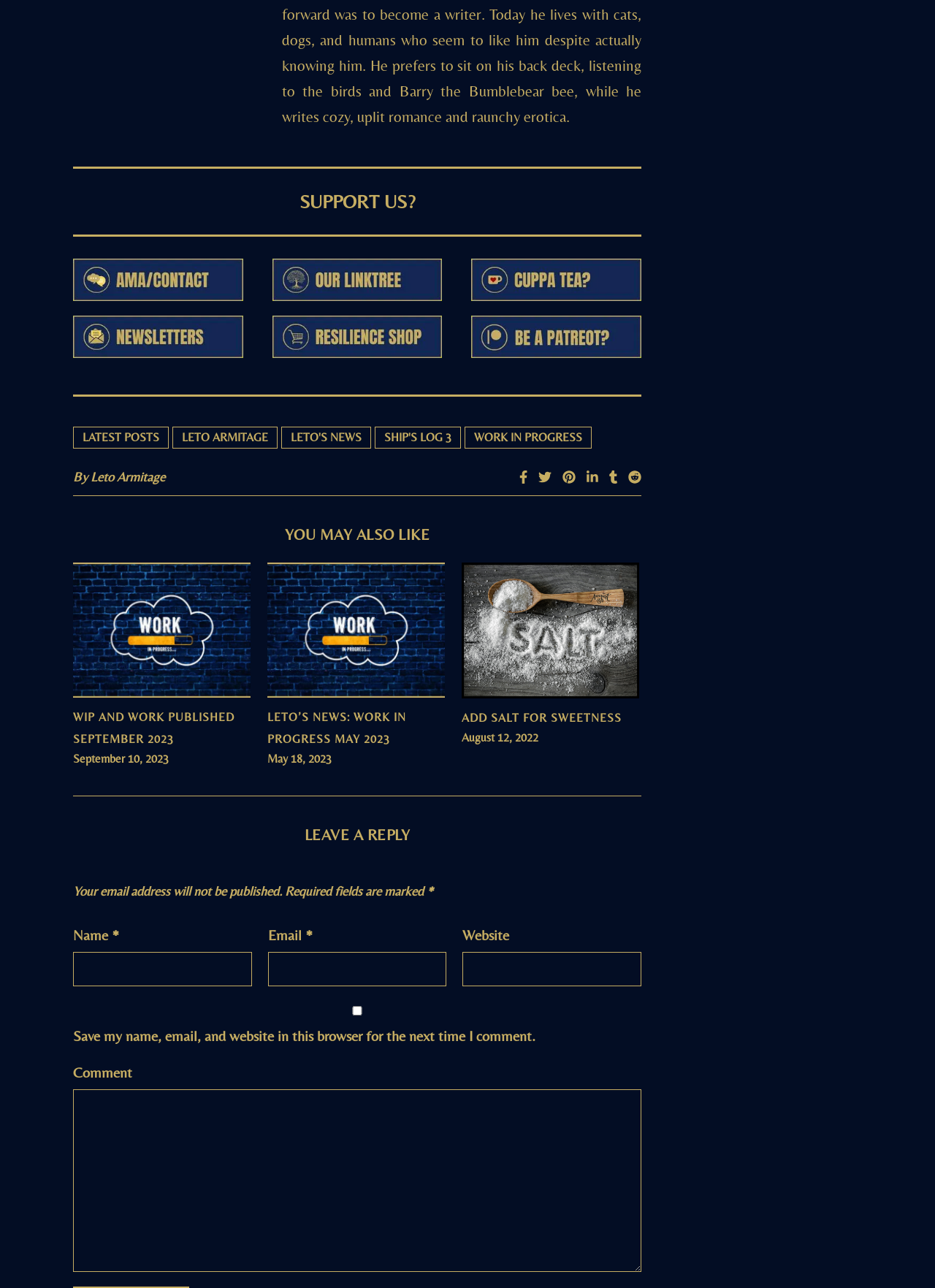Point out the bounding box coordinates of the section to click in order to follow this instruction: "Click on the 'LATEST POSTS' link".

[0.078, 0.331, 0.18, 0.348]